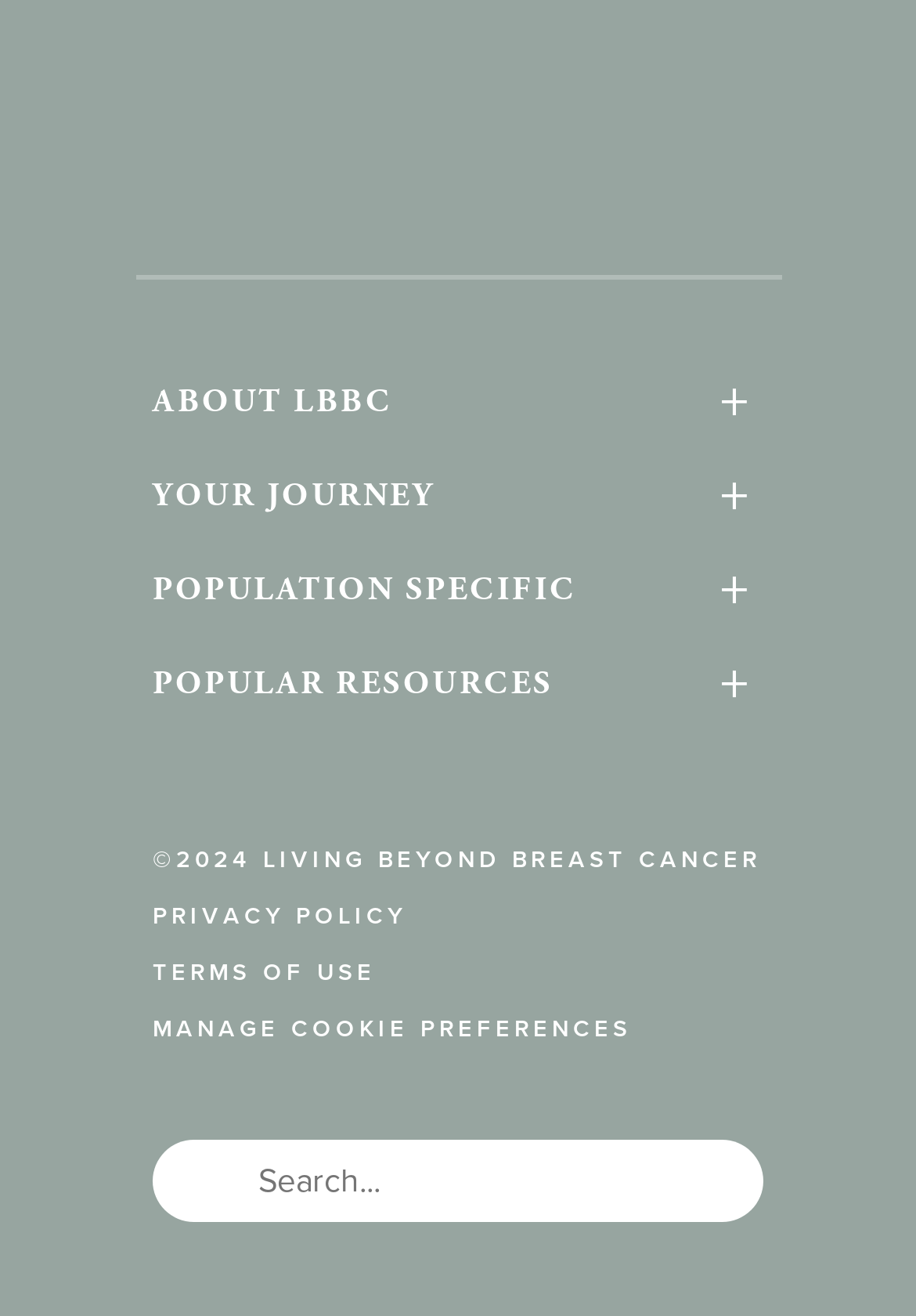Please specify the bounding box coordinates of the clickable region to carry out the following instruction: "View Financial reports". The coordinates should be four float numbers between 0 and 1, in the format [left, top, right, bottom].

[0.167, 0.396, 0.833, 0.441]